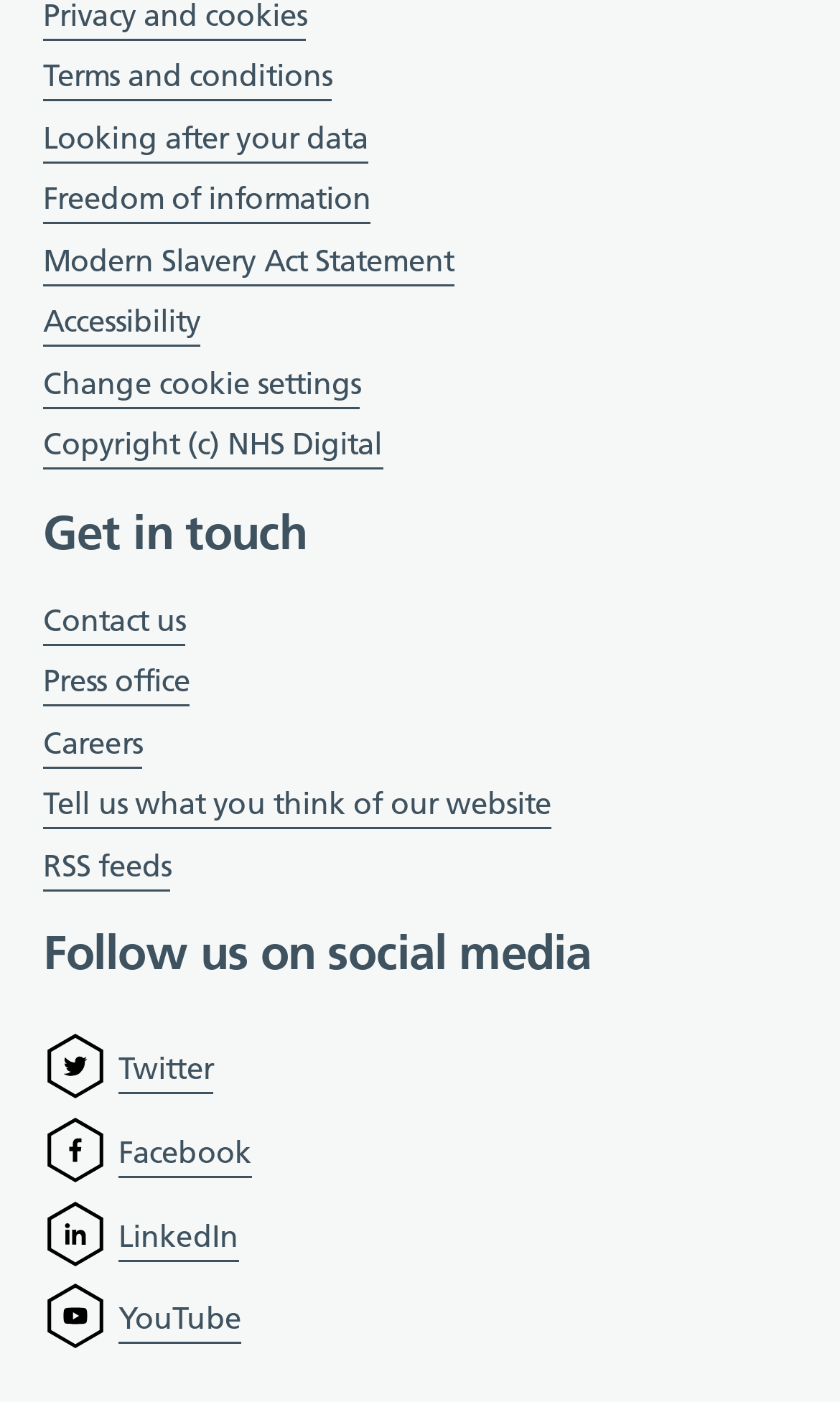Using the description: "Twitter", identify the bounding box of the corresponding UI element in the screenshot.

[0.141, 0.748, 0.254, 0.78]